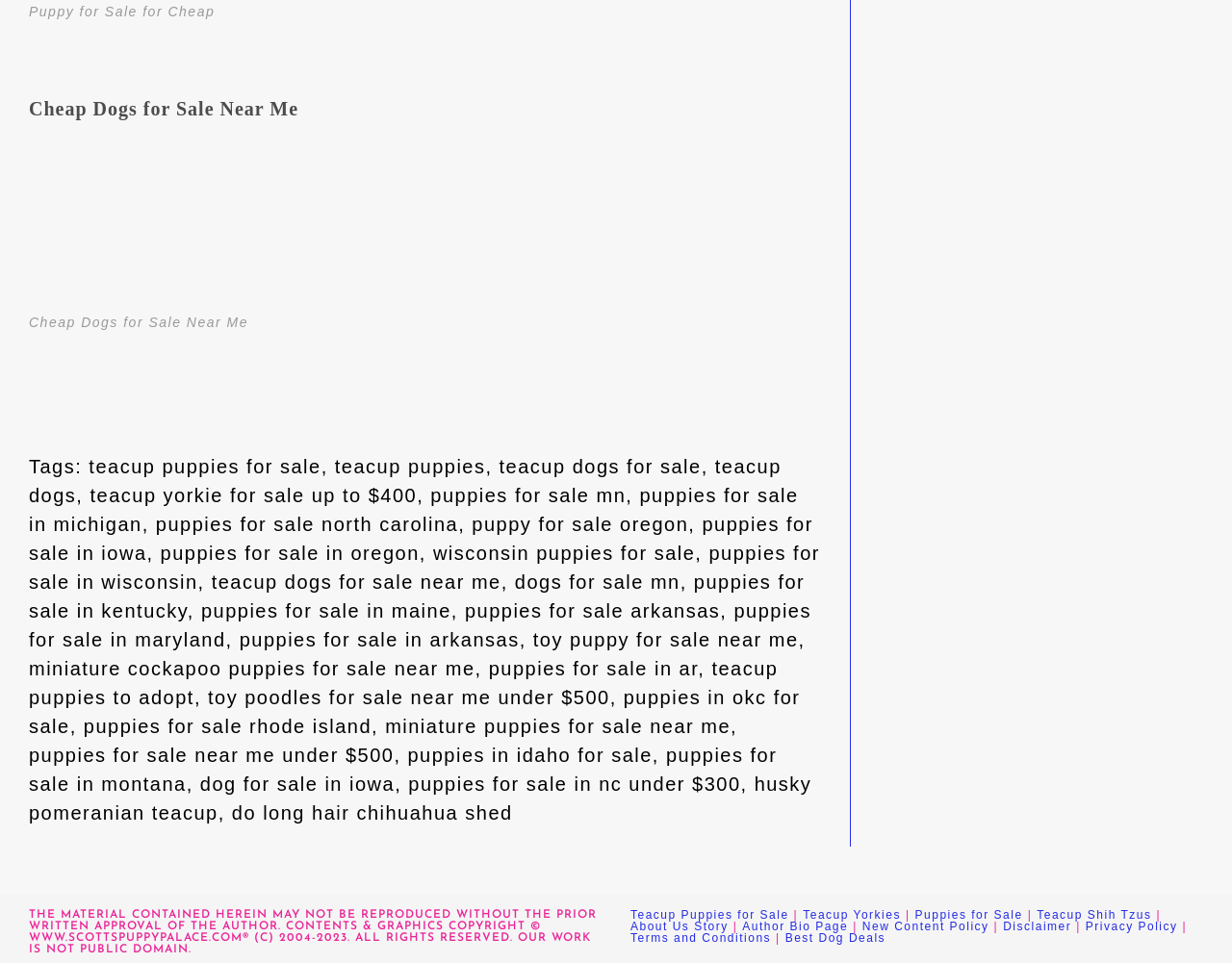Please answer the following query using a single word or phrase: 
What is the copyright information of this webpage?

WWW.SCOTTSPUPPYPALACE.COM 2004-2023